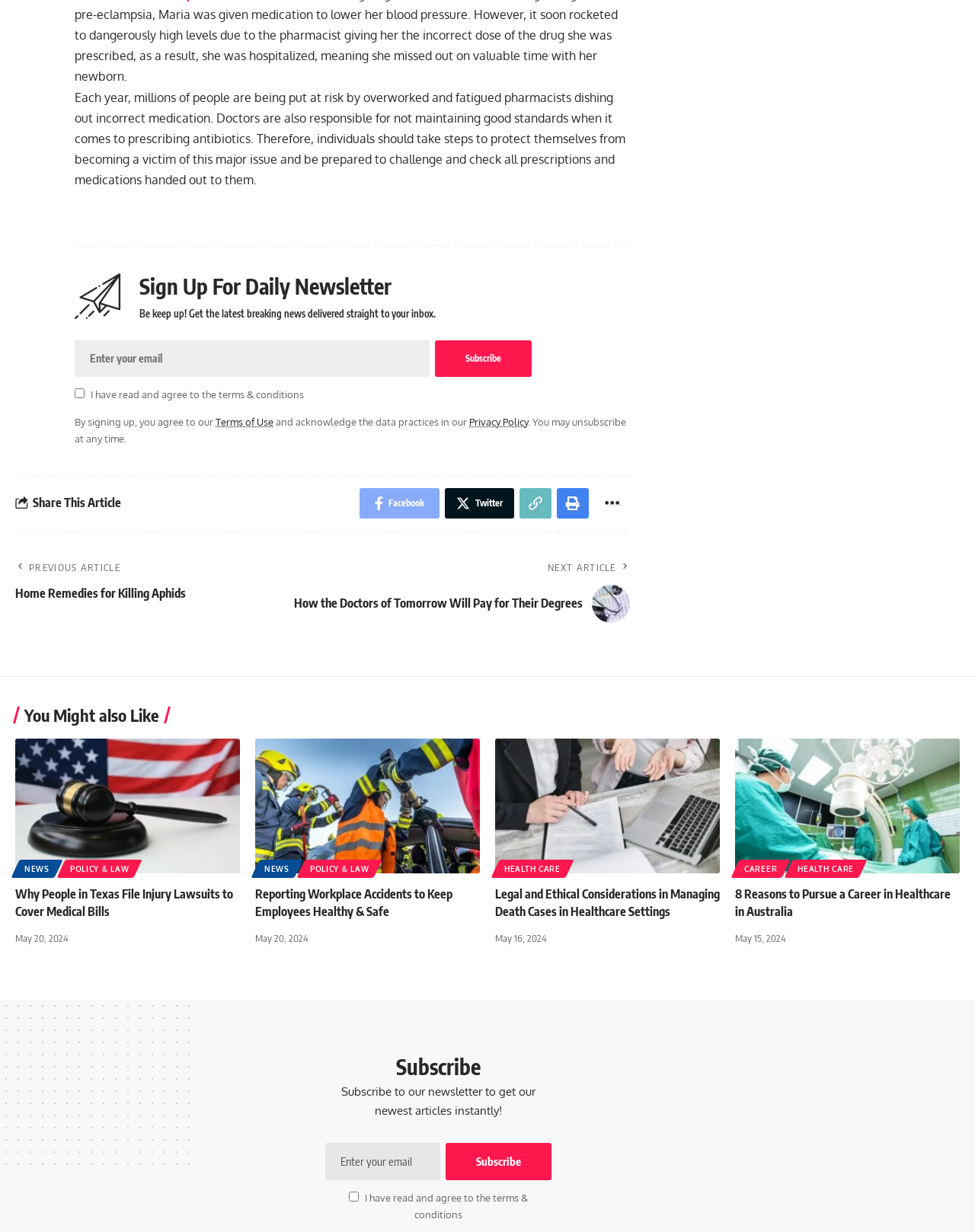Give a succinct answer to this question in a single word or phrase: 
What is the purpose of the checkbox 'I have read and agree to the terms & conditions'?

To agree to terms